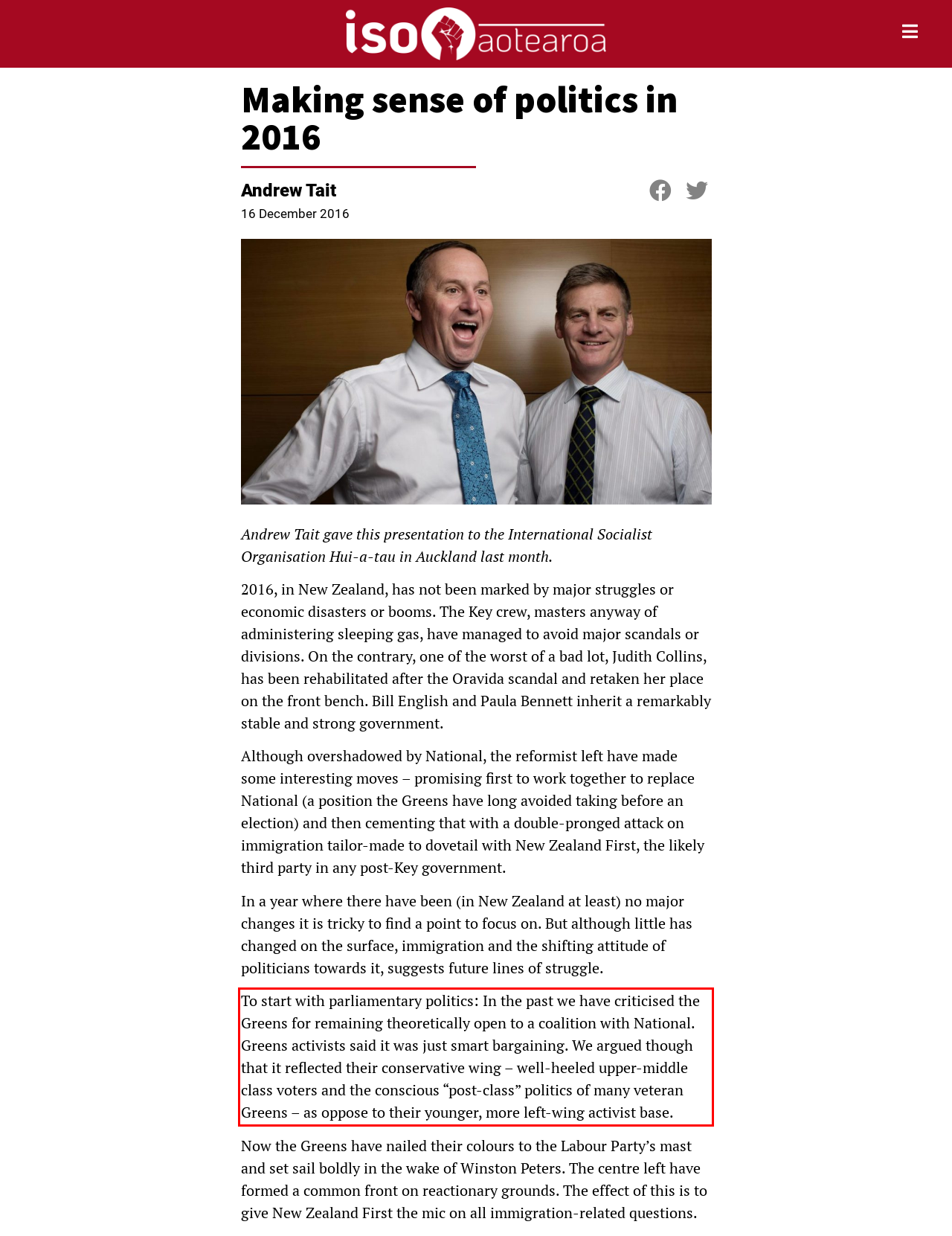You are provided with a screenshot of a webpage containing a red bounding box. Please extract the text enclosed by this red bounding box.

To start with parliamentary politics: In the past we have criticised the Greens for remaining theoretically open to a coalition with National. Greens activists said it was just smart bargaining. We argued though that it reflected their conservative wing – well-heeled upper-middle class voters and the conscious “post-class” politics of many veteran Greens – as oppose to their younger, more left-wing activist base.